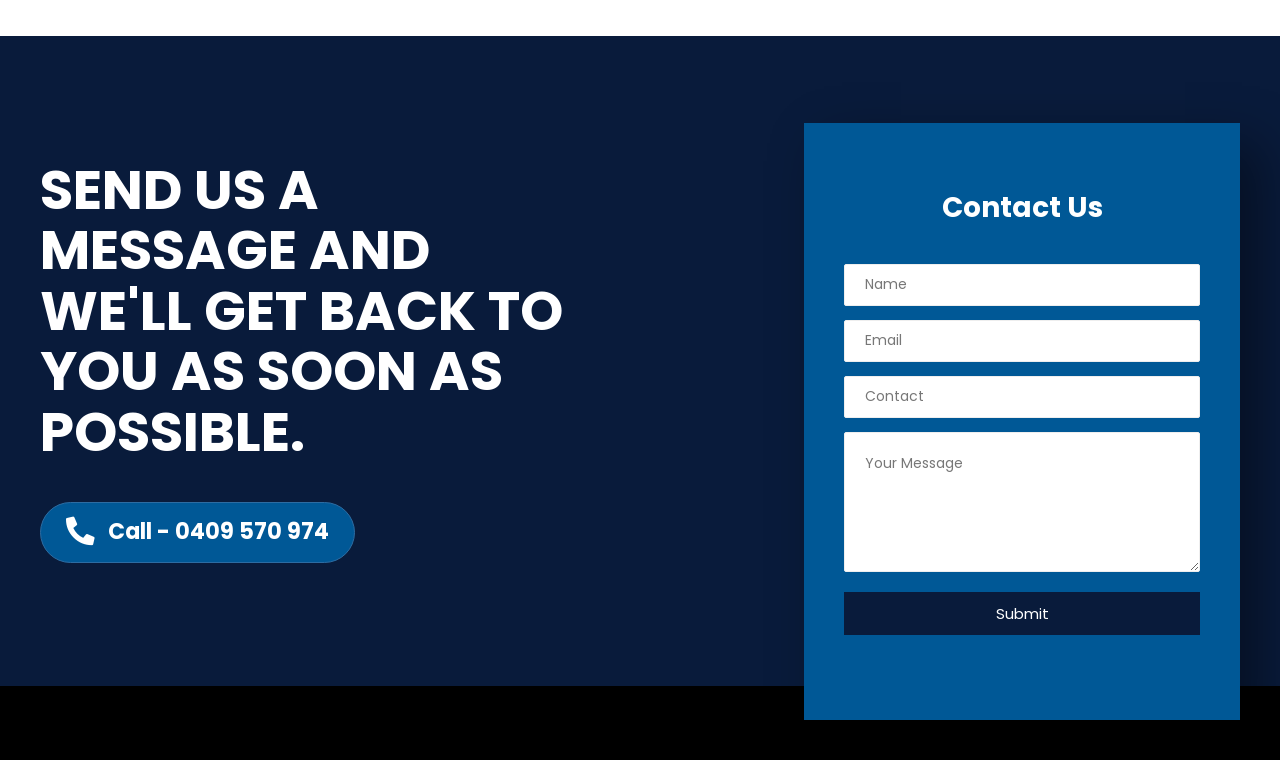Return the bounding box coordinates of the UI element that corresponds to this description: "Call - 0409 570 974". The coordinates must be given as four float numbers in the range of 0 and 1, [left, top, right, bottom].

[0.031, 0.661, 0.277, 0.741]